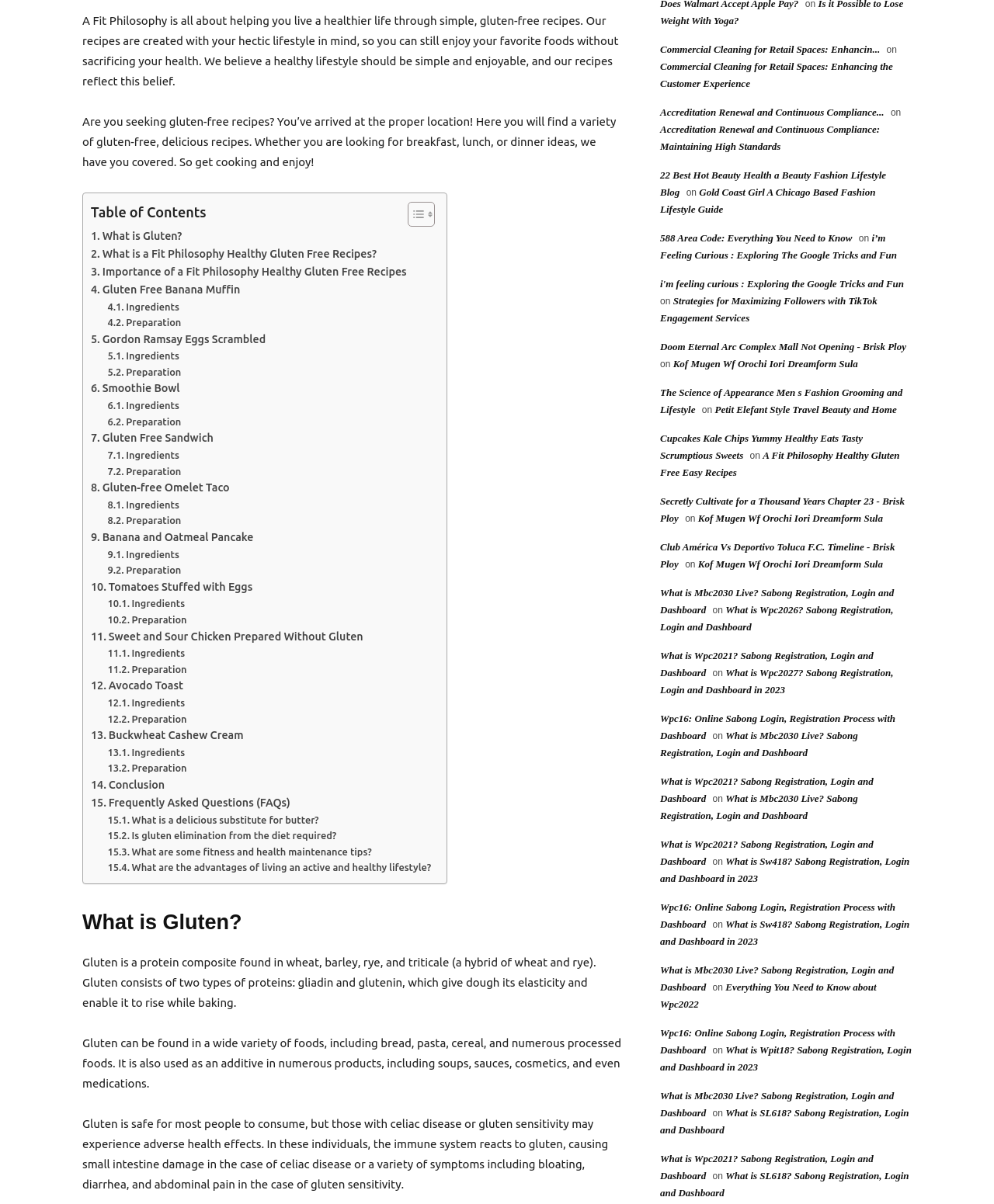How many recipe links are on this webpage?
Answer the question with detailed information derived from the image.

By counting the links on the webpage, I found 20 links to different recipe pages, including 'Gluten Free Banana Muffin', 'Gordon Ramsay Eggs Scrambled', and 'Sweet and Sour Chicken Prepared Without Gluten'.